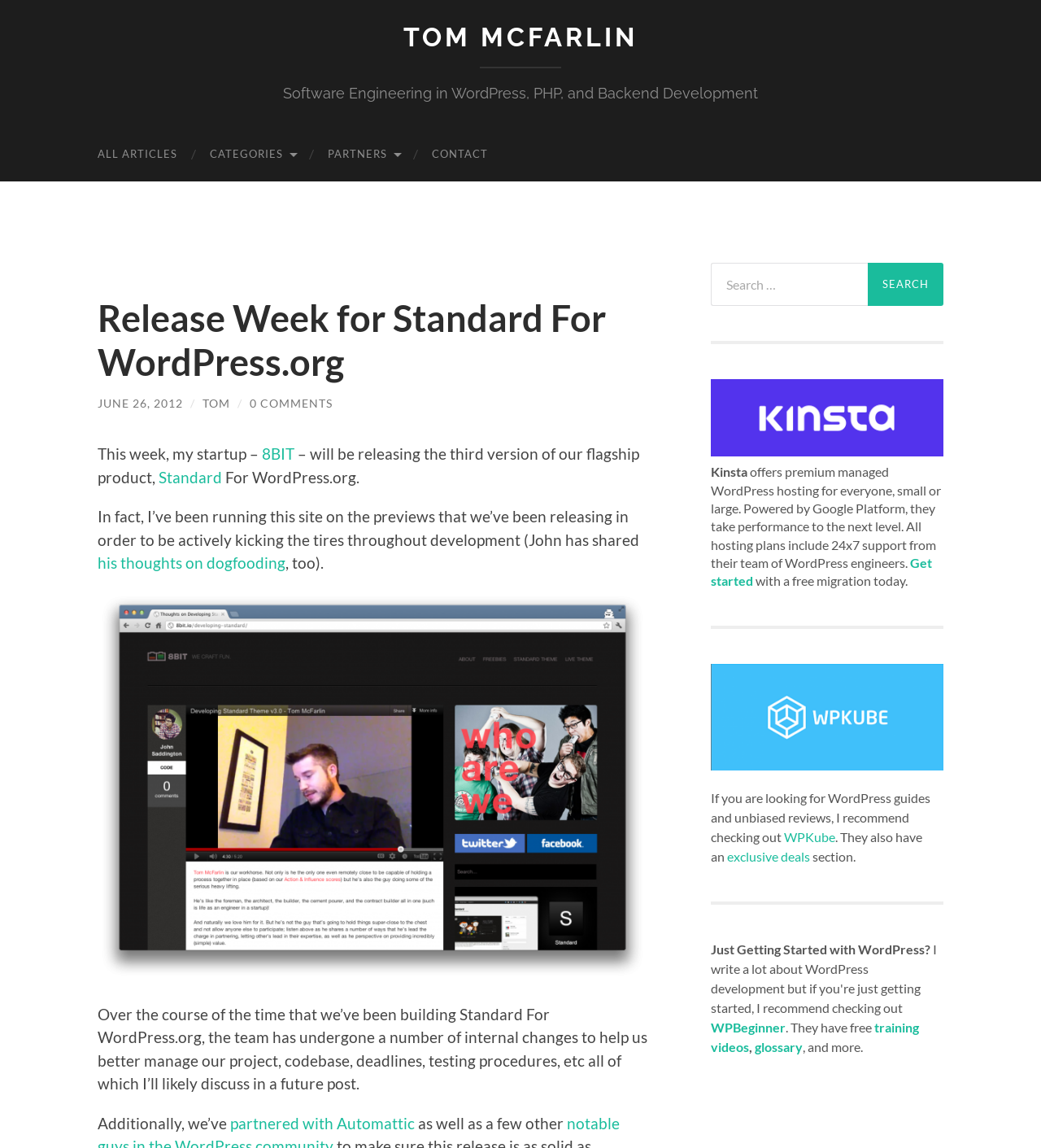Please find the bounding box coordinates of the section that needs to be clicked to achieve this instruction: "Visit the 'ALL ARTICLES' page".

[0.078, 0.111, 0.186, 0.158]